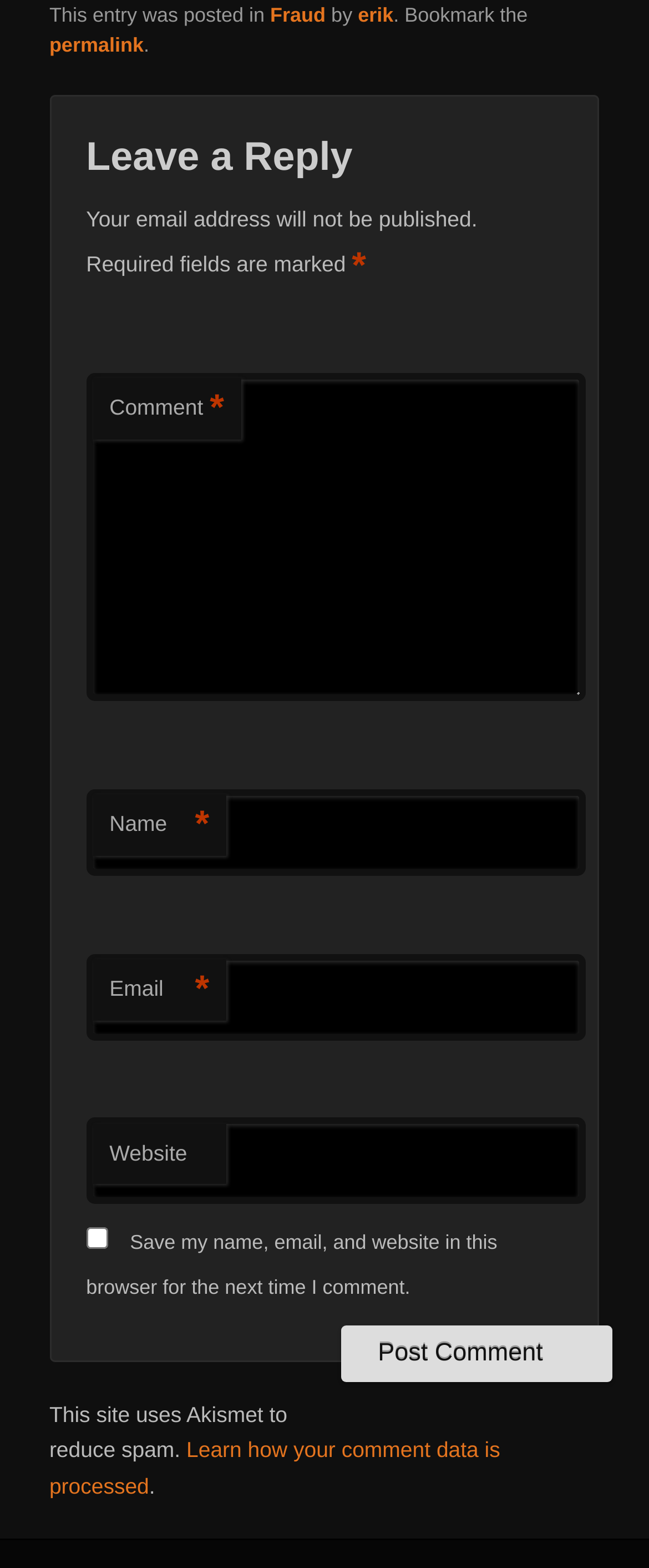Locate the bounding box coordinates of the area you need to click to fulfill this instruction: 'Type your name'. The coordinates must be in the form of four float numbers ranging from 0 to 1: [left, top, right, bottom].

[0.133, 0.503, 0.902, 0.559]